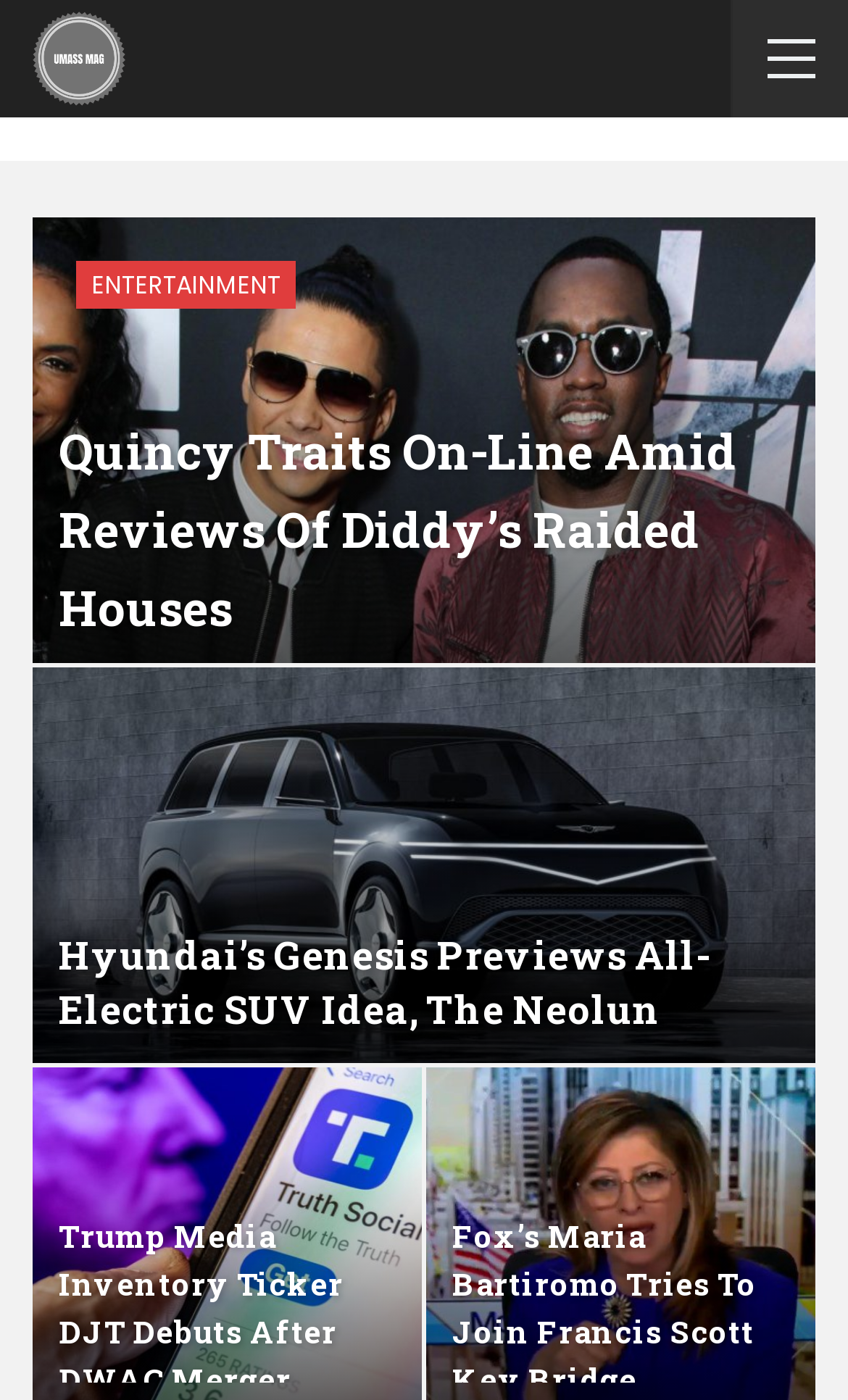Please give a one-word or short phrase response to the following question: 
Are the links in the articles clickable?

Yes